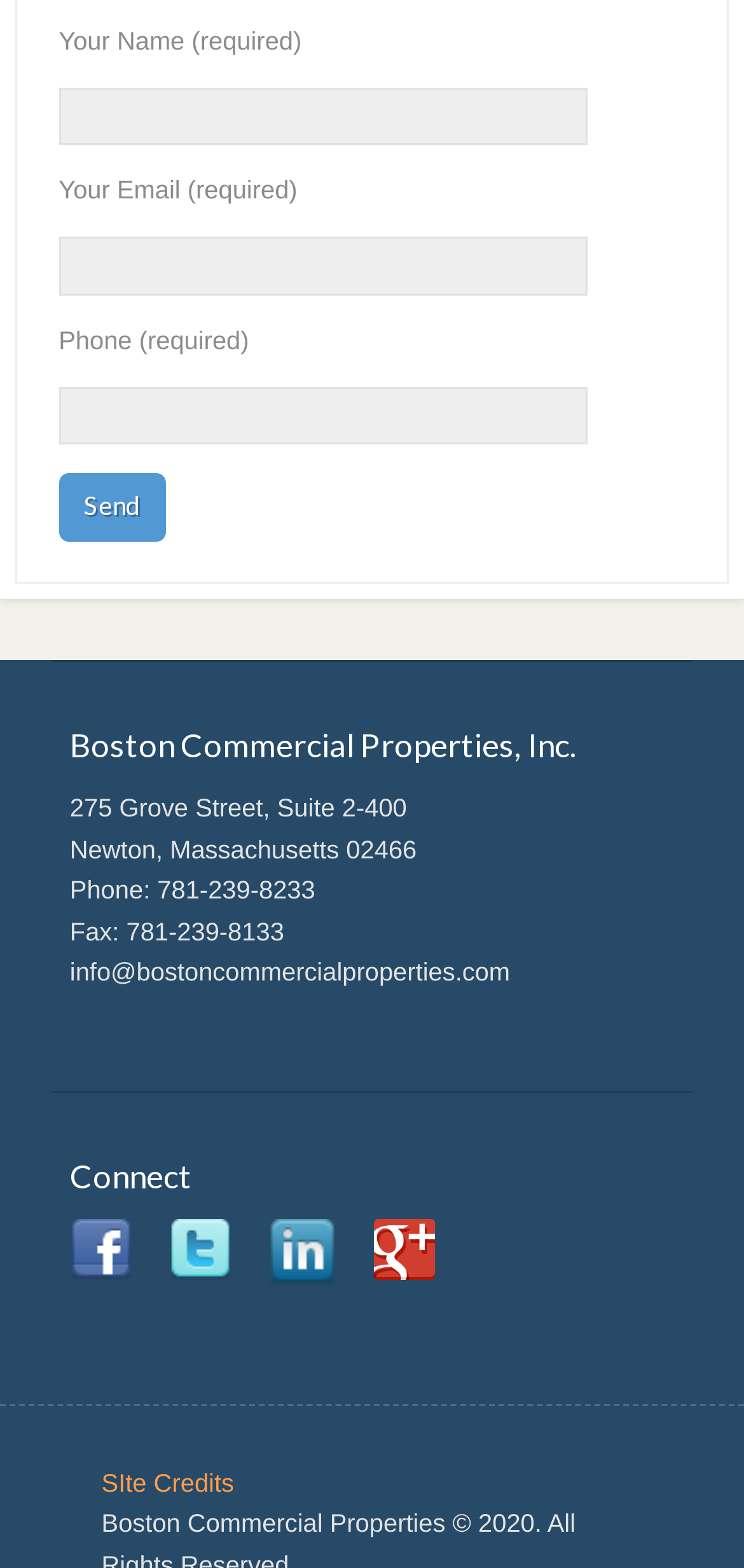Determine the bounding box coordinates for the area that should be clicked to carry out the following instruction: "Click the menu toggle button".

None